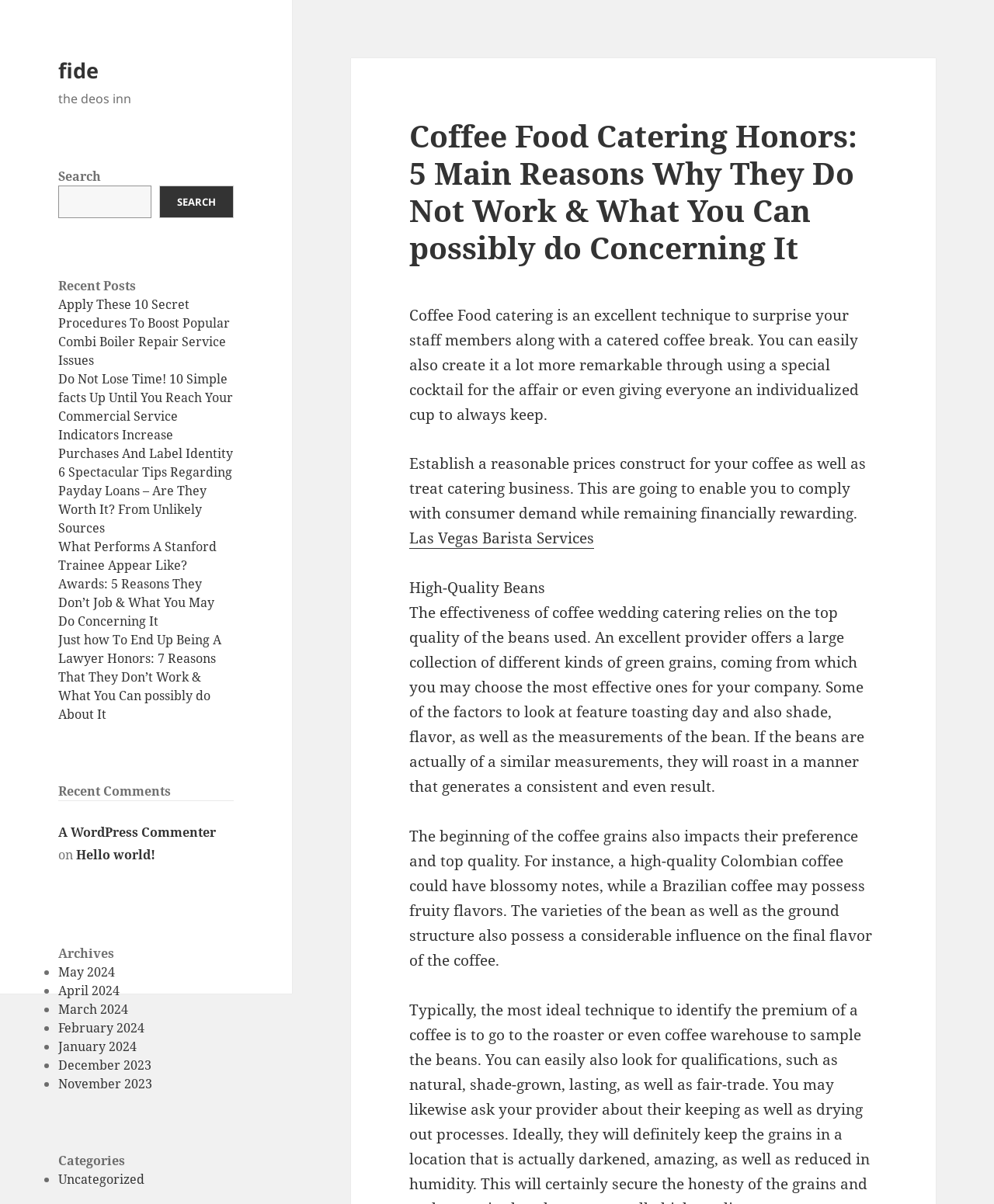Find and generate the main title of the webpage.

Coffee Food Catering Honors: 5 Main Reasons Why They Do Not Work & What You Can possibly do Concerning It